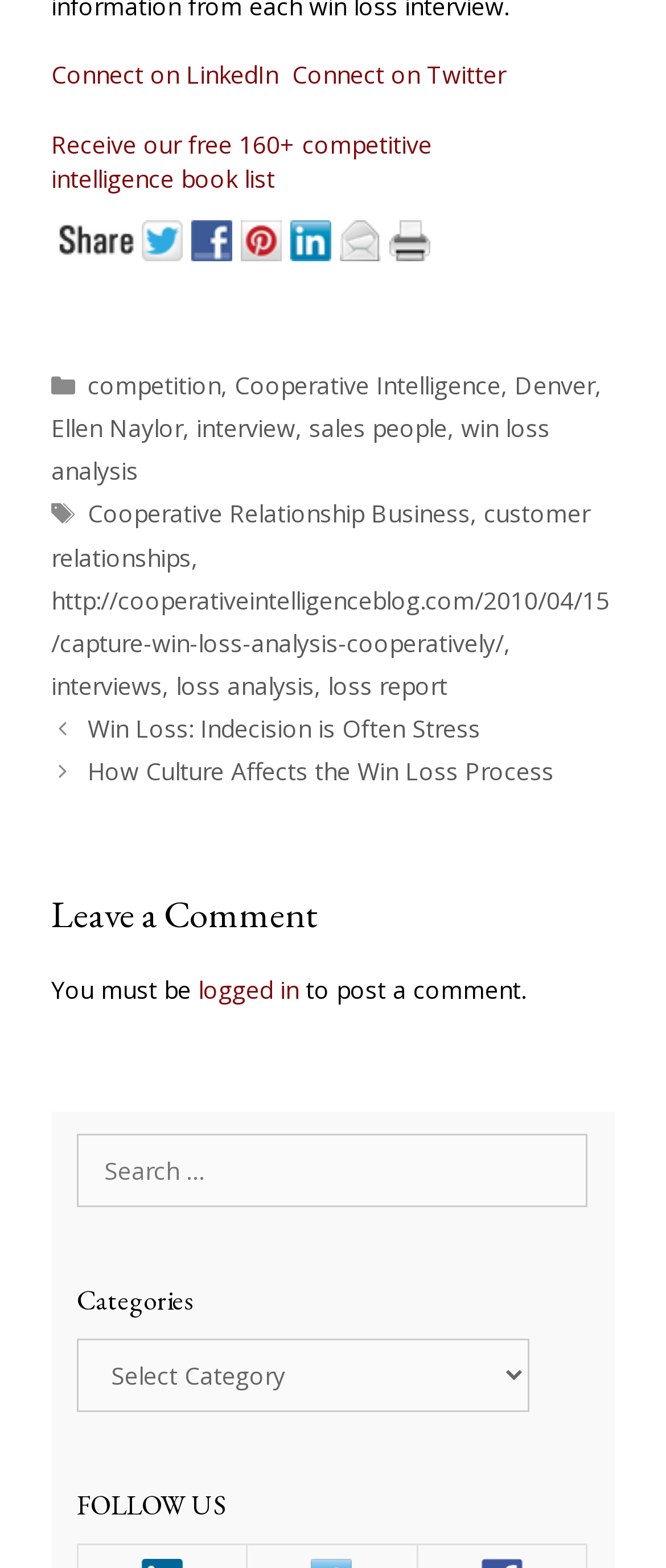Find the coordinates for the bounding box of the element with this description: "alt="Print" title="Print"".

[0.585, 0.15, 0.659, 0.171]